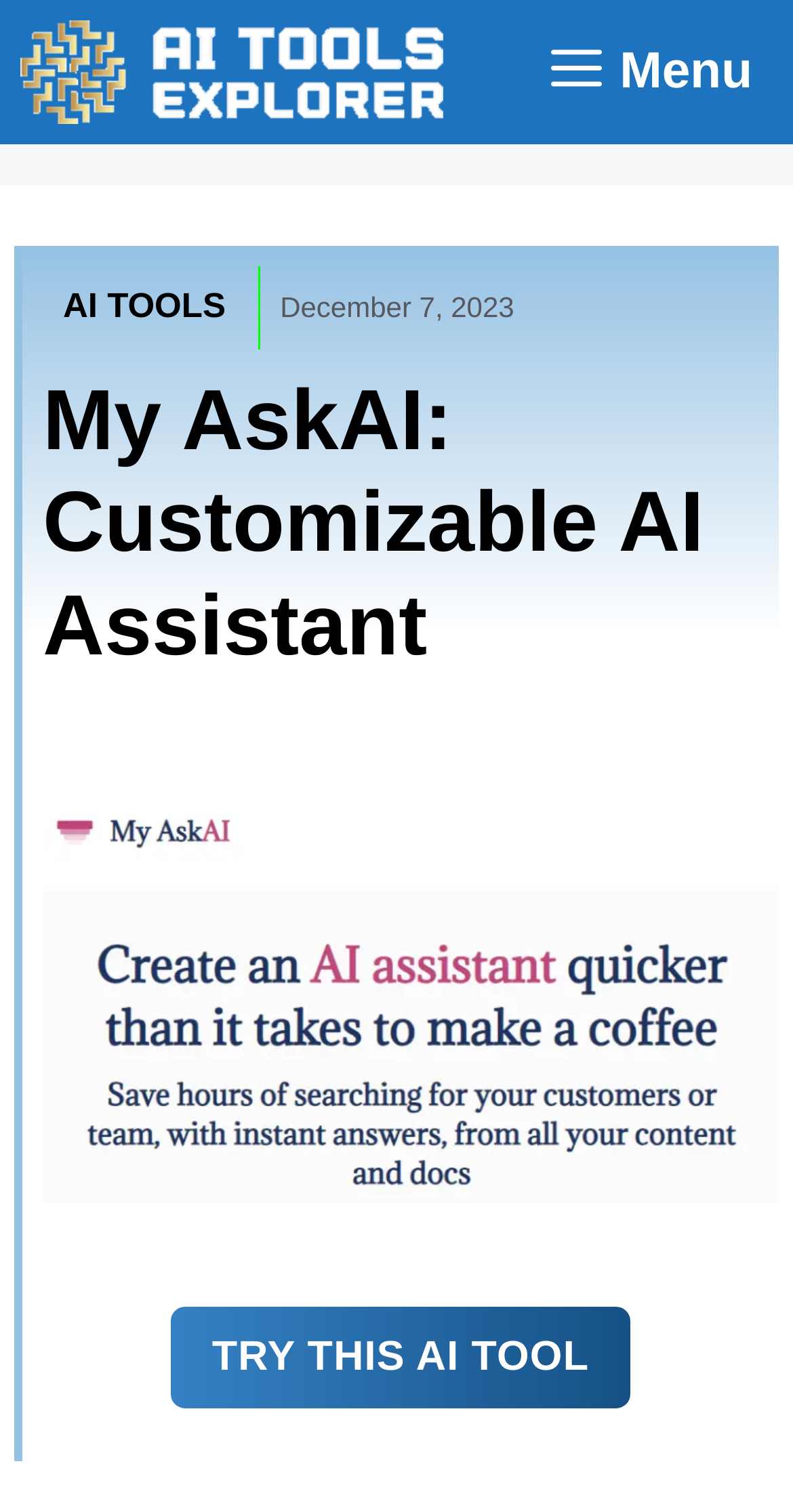What is the date displayed on the webpage?
Based on the visual, give a brief answer using one word or a short phrase.

December 7, 2023